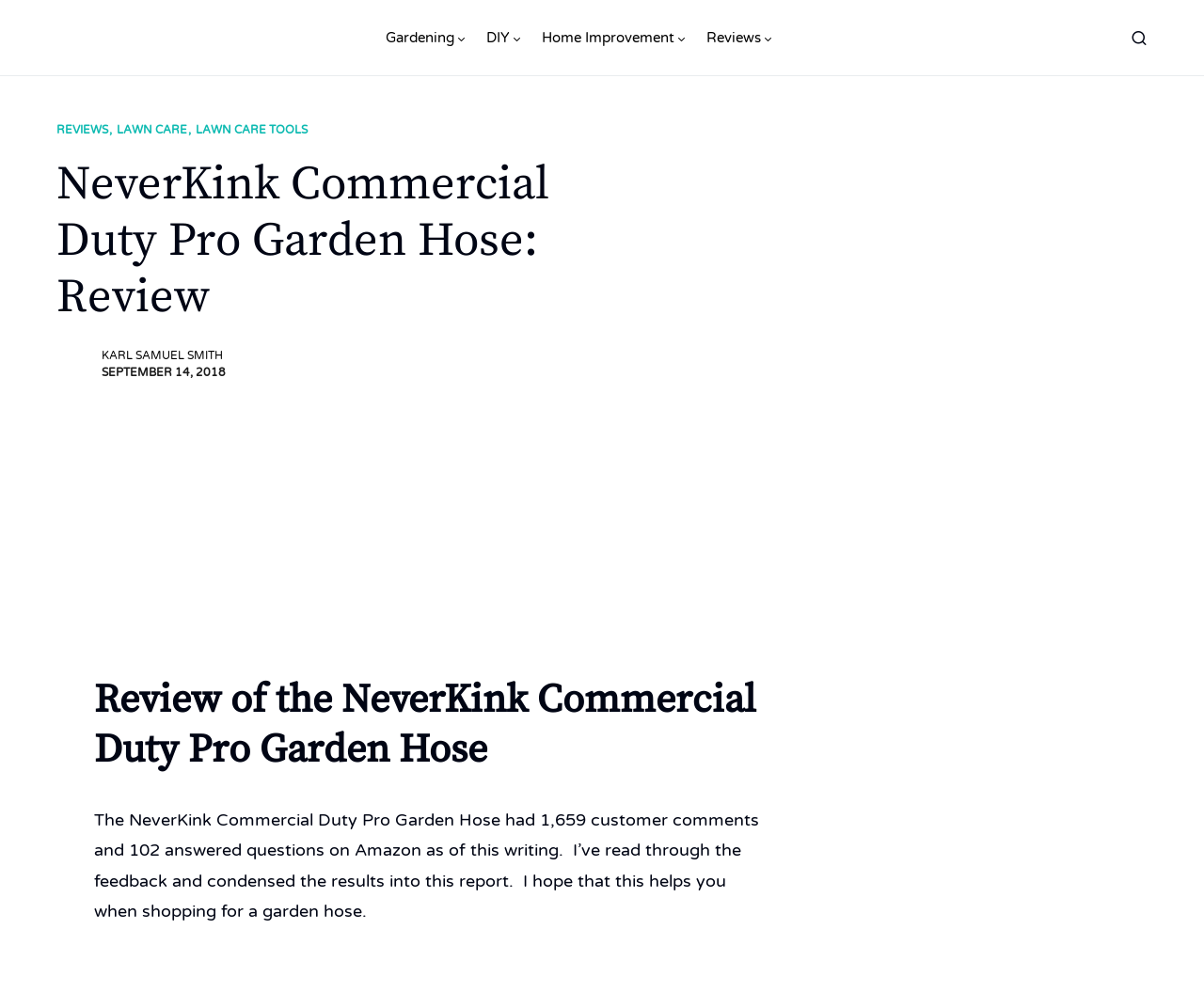What is the name of the garden hose being reviewed?
Give a detailed explanation using the information visible in the image.

I determined the answer by looking at the heading element with the text 'NeverKink Commercial Duty Pro Garden Hose: Review' and the image with the same name, which suggests that the webpage is reviewing this specific garden hose.